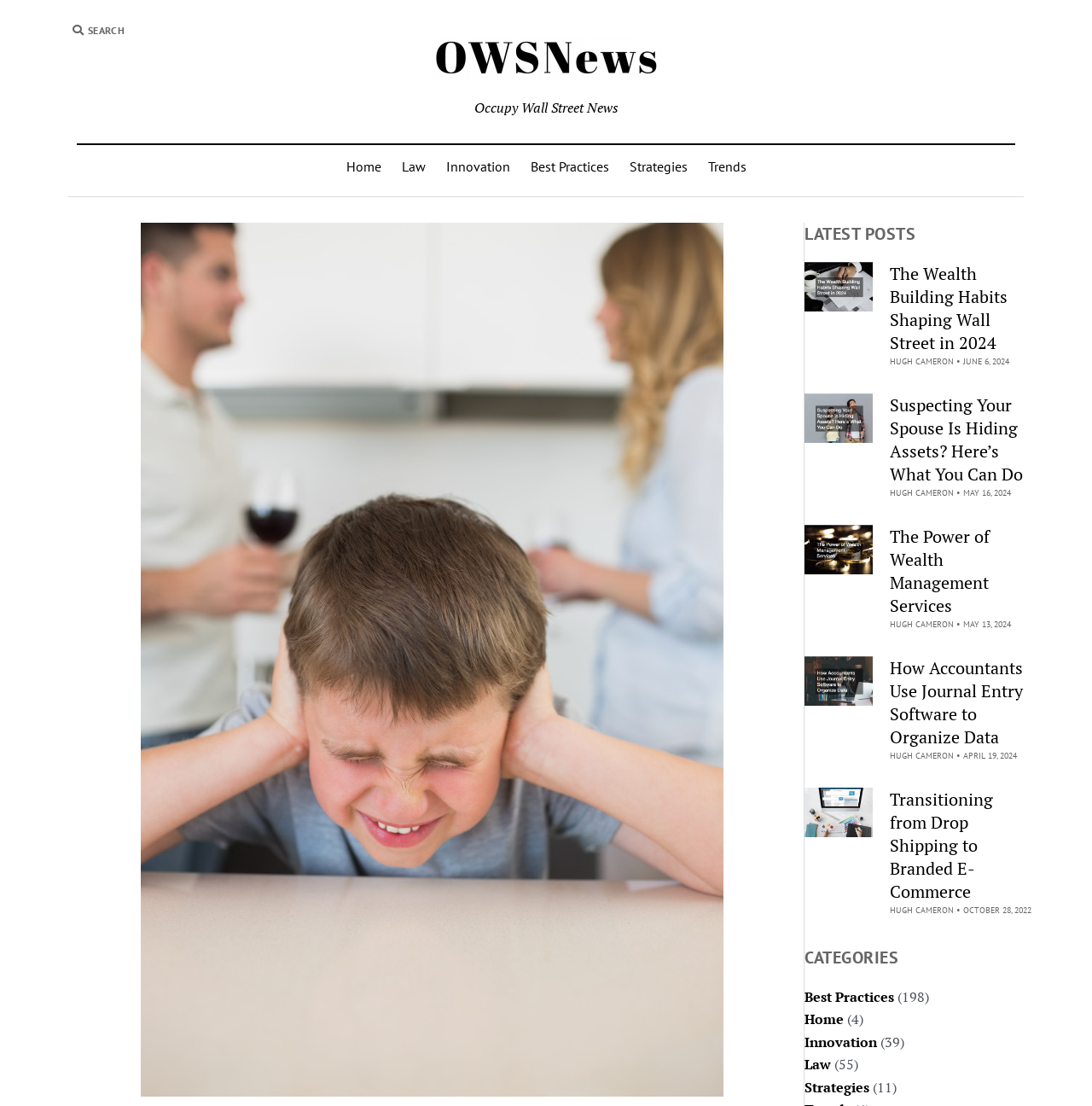Provide a comprehensive caption for the webpage.

This webpage is about Occupy Wall Street News, with a focus on managing family conflicts and their relation to wise money management. At the top left, there is a search bar with a magnifying glass icon, accompanied by the text "Search". To the right of the search bar, there is the Occupy Wall Street News logo, an image with the text "Occupy Wall Street News" written below it.

Below the logo, there are six navigation links: "Home", "Law", "Innovation", "Best Practices", "Strategies", and "Trends". These links are arranged horizontally, with "Home" on the left and "Trends" on the right.

The main content of the webpage is divided into sections, with a large image of a couple fighting while their child covers his ears at the top. Below this image, there is a heading "LATEST POSTS". Under this heading, there are four articles, each with a heading, a link to the article, and the author's name and date of publication.

The first article is about "The Wealth Building Habits Shaping Wall Street in 2024", with an image related to the topic. The second article is about "Suspecting Your Spouse Is Hiding Assets? Here’s What You Can Do", and the third article is about "The Power of Wealth Management Services". The fourth article is about "How Accountants Use Journal Entry Software to Organize Data".

Below these articles, there is another article about "Transitioning from Drop Shipping to Branded E-Commerce", with an image of a person working. At the bottom of the page, there is a section titled "CATEGORIES", with links to various categories, including "Best Practices", "Home", "Innovation", "Law", and "Strategies", each with the number of related articles in parentheses.